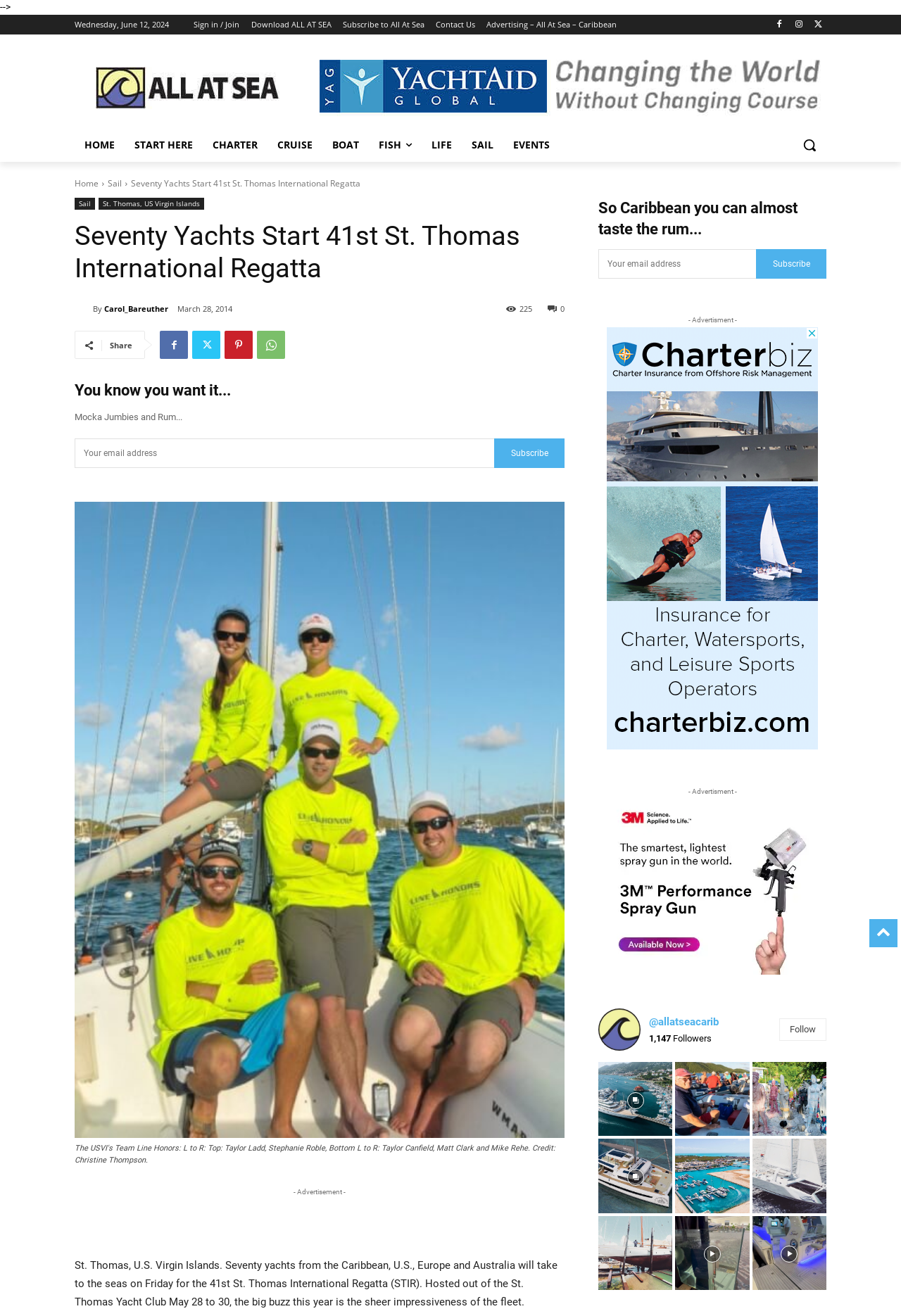Please extract the title of the webpage.

Seventy Yachts Start 41st St. Thomas International Regatta